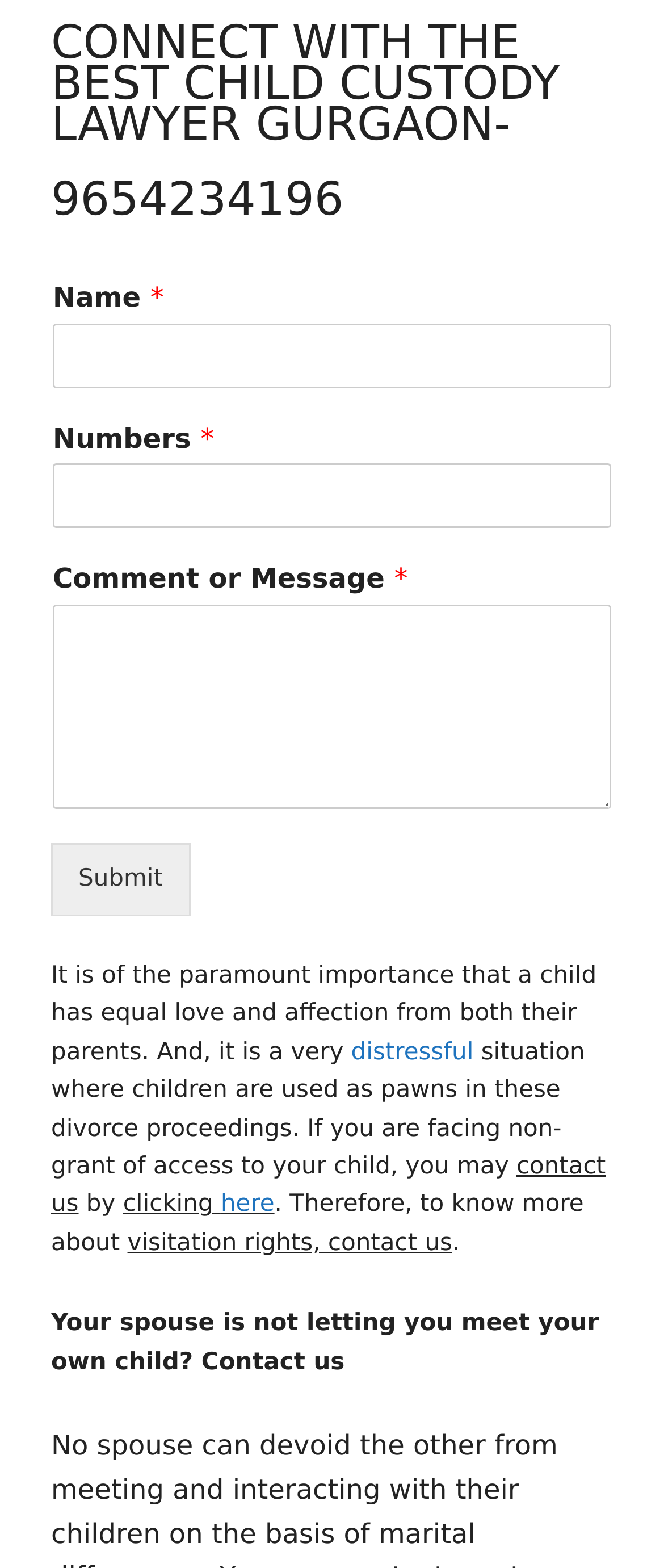What is required to submit the form?
Can you provide an in-depth and detailed response to the question?

The form on the webpage has three fields: 'Name', 'Numbers', and 'Comment or Message', all of which are marked as required fields, indicating that they must be filled in to submit the form.